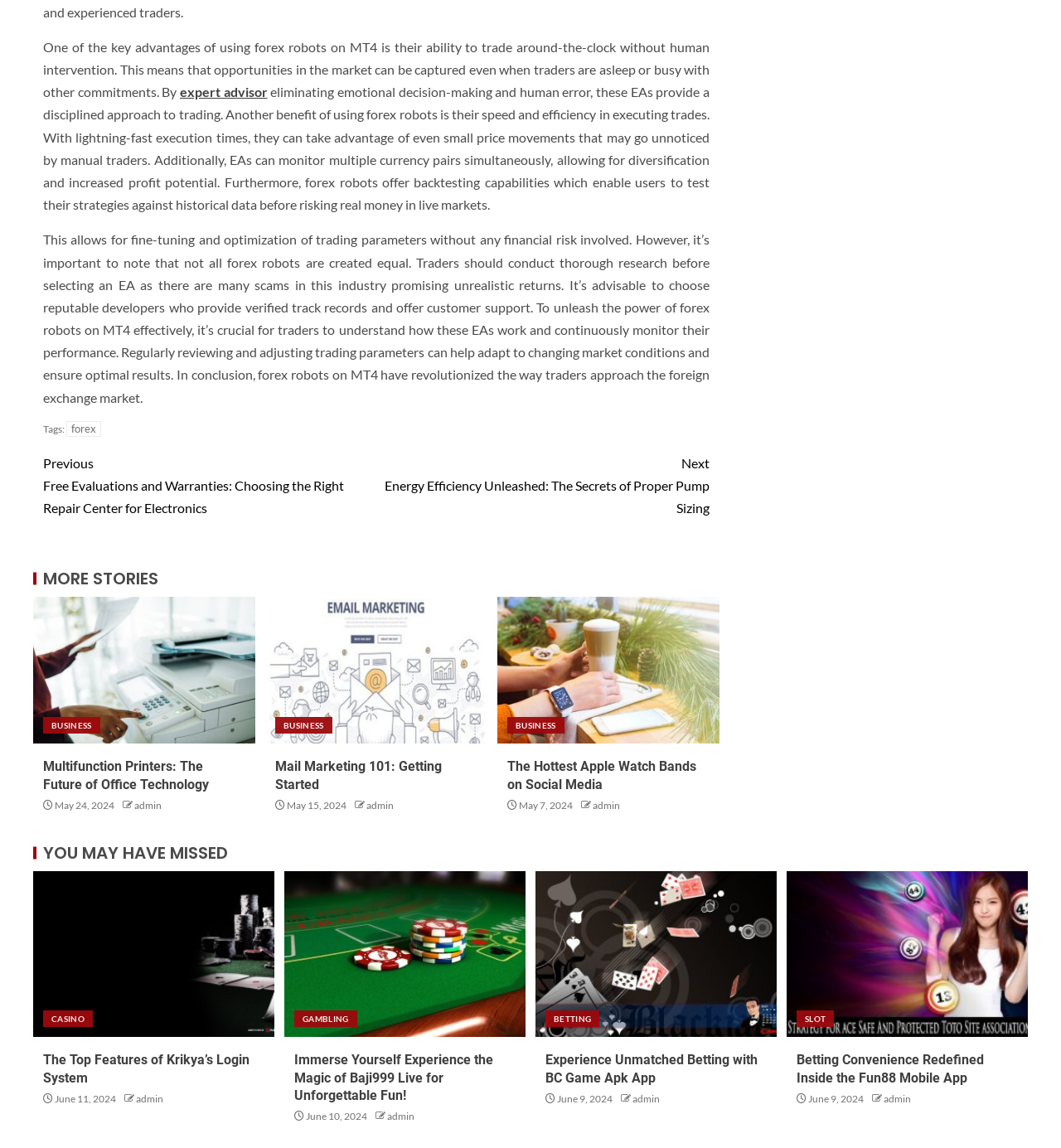Examine the image carefully and respond to the question with a detailed answer: 
What is the date of the article 'Betting Convenience Redefined Inside the Fun88 Mobile App'?

According to the text, the article 'Betting Convenience Redefined Inside the Fun88 Mobile App' was published on June 9, 2024, as indicated by the date label below the article title.